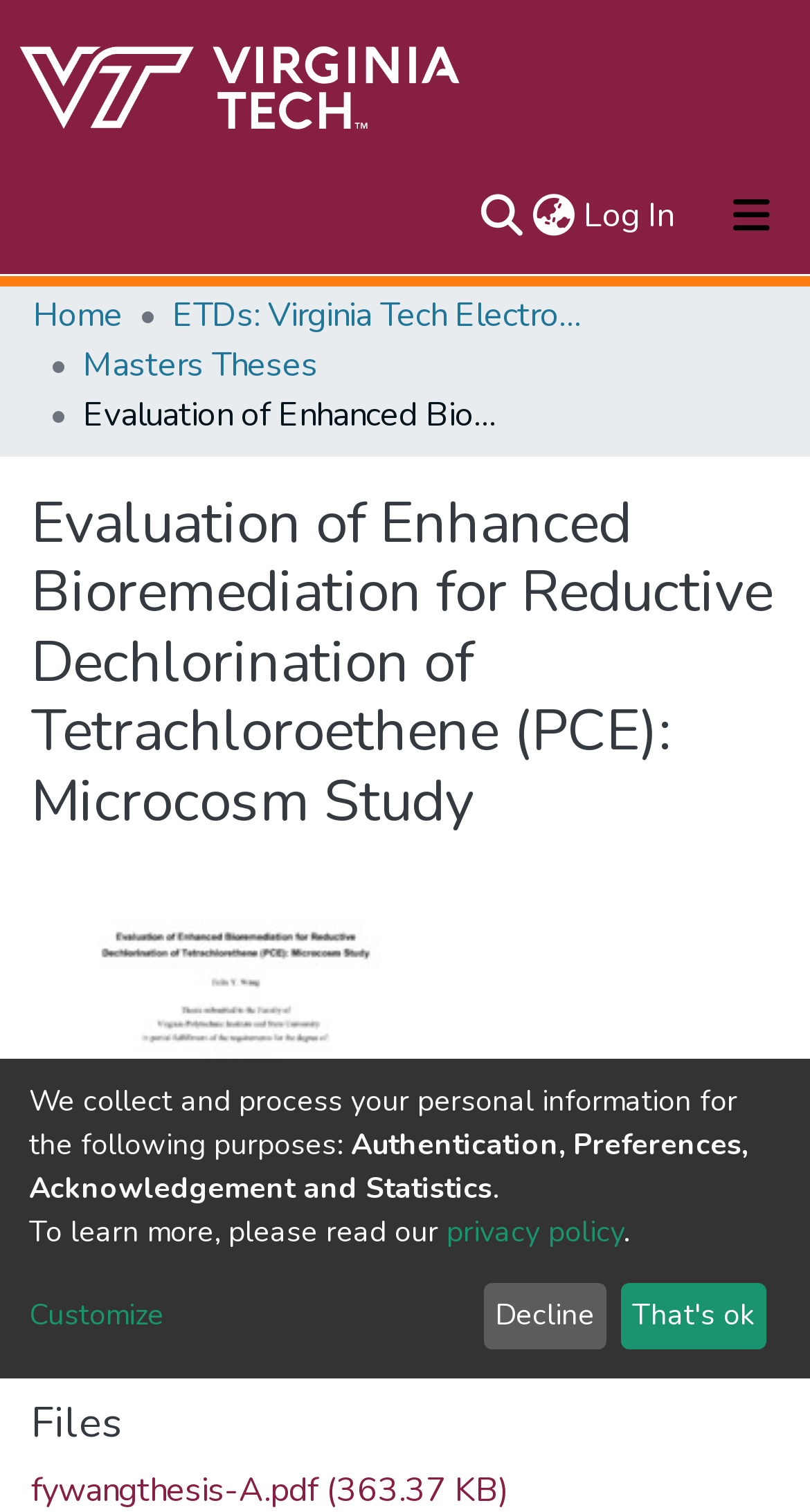Reply to the question with a single word or phrase:
What is the language of the webpage?

English